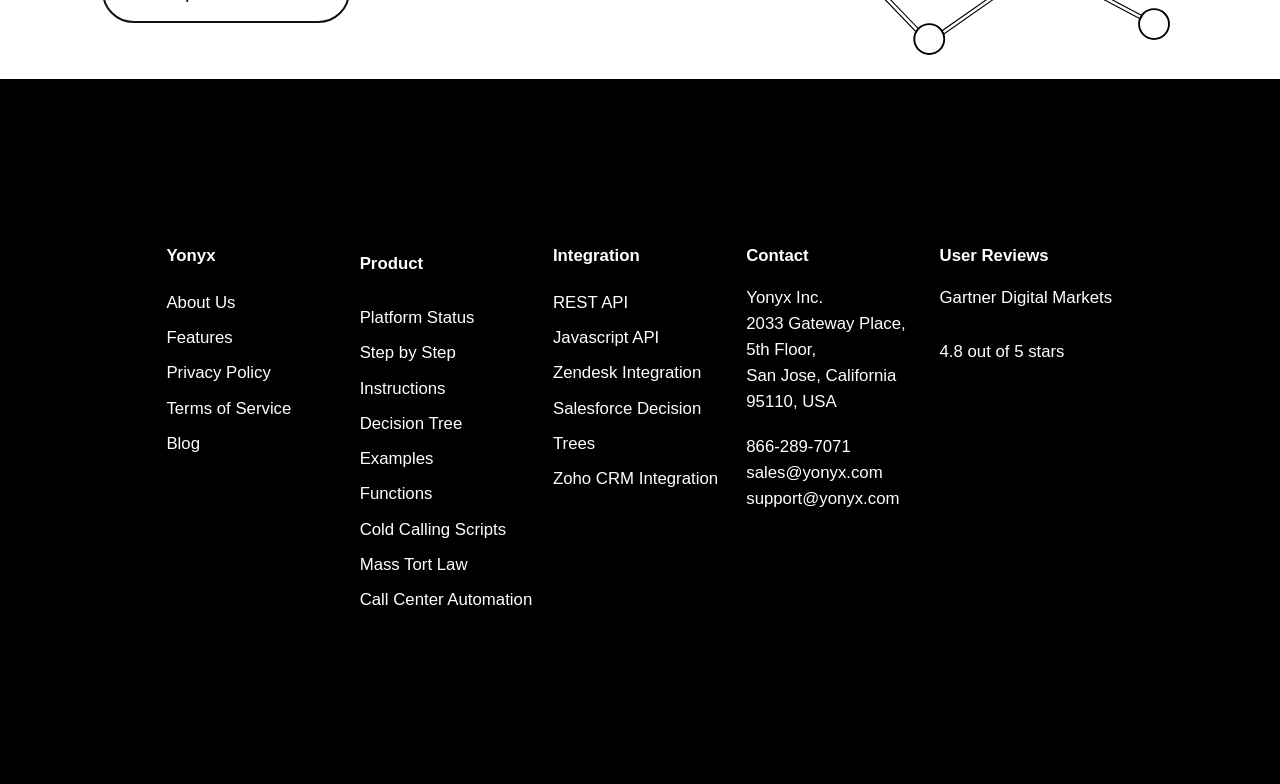Provide a brief response in the form of a single word or phrase:
What is the purpose of the 'Decision Tree Examples' link?

To access examples